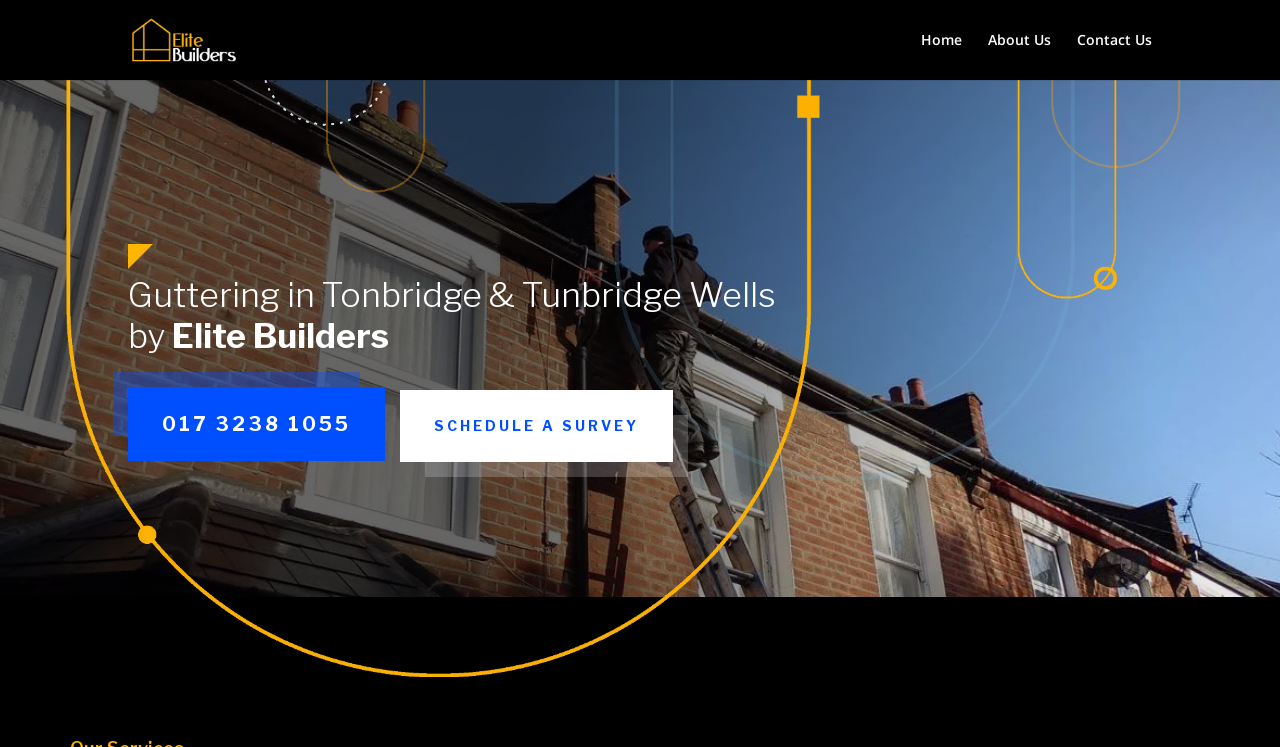Provide the bounding box for the UI element matching this description: "Contact Us".

[0.841, 0.044, 0.9, 0.107]